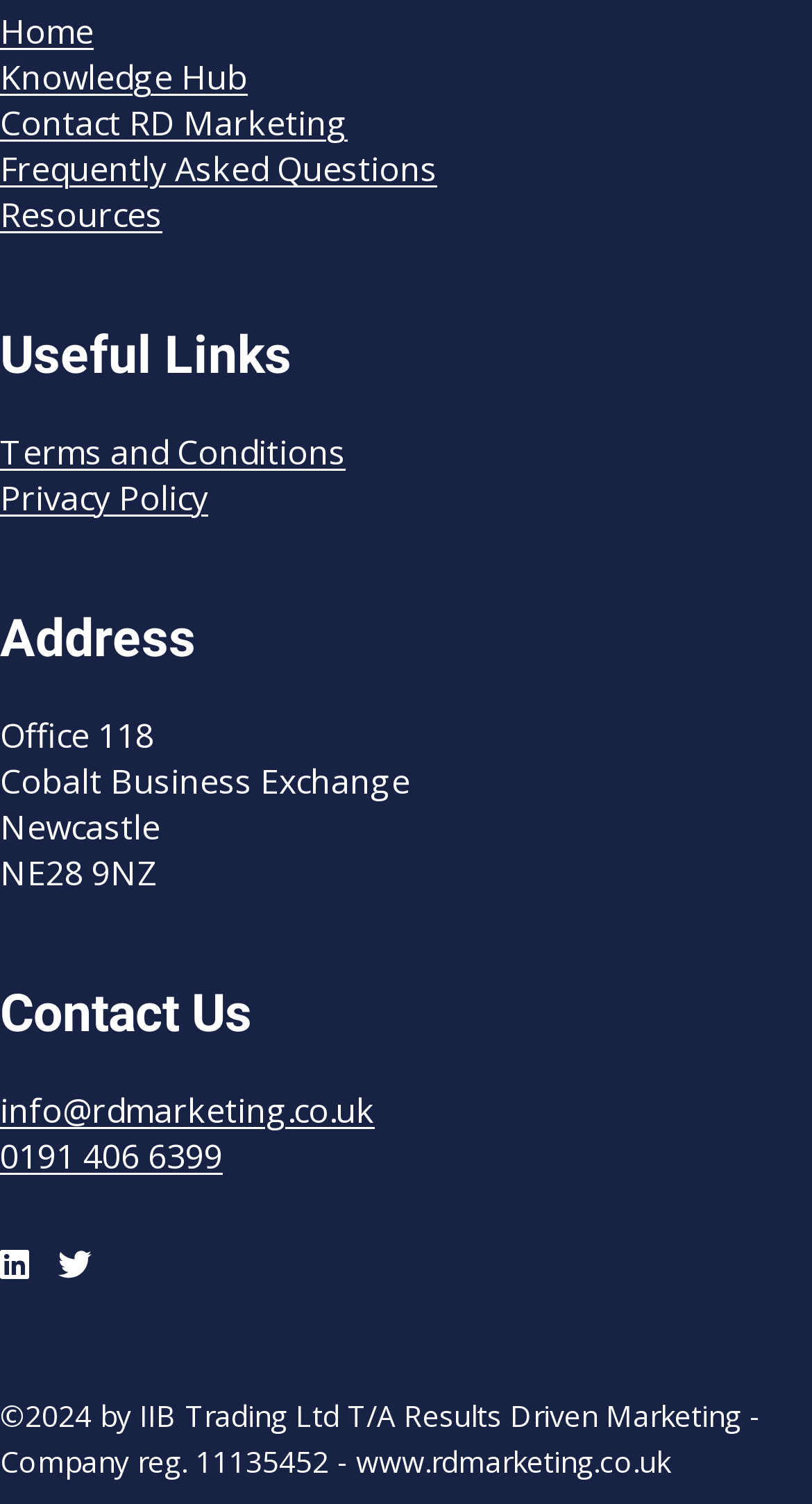What is the phone number?
Use the image to give a comprehensive and detailed response to the question.

The phone number can be found in the 'Contact Us' section, where it lists the phone number as '0191 406 6399'.